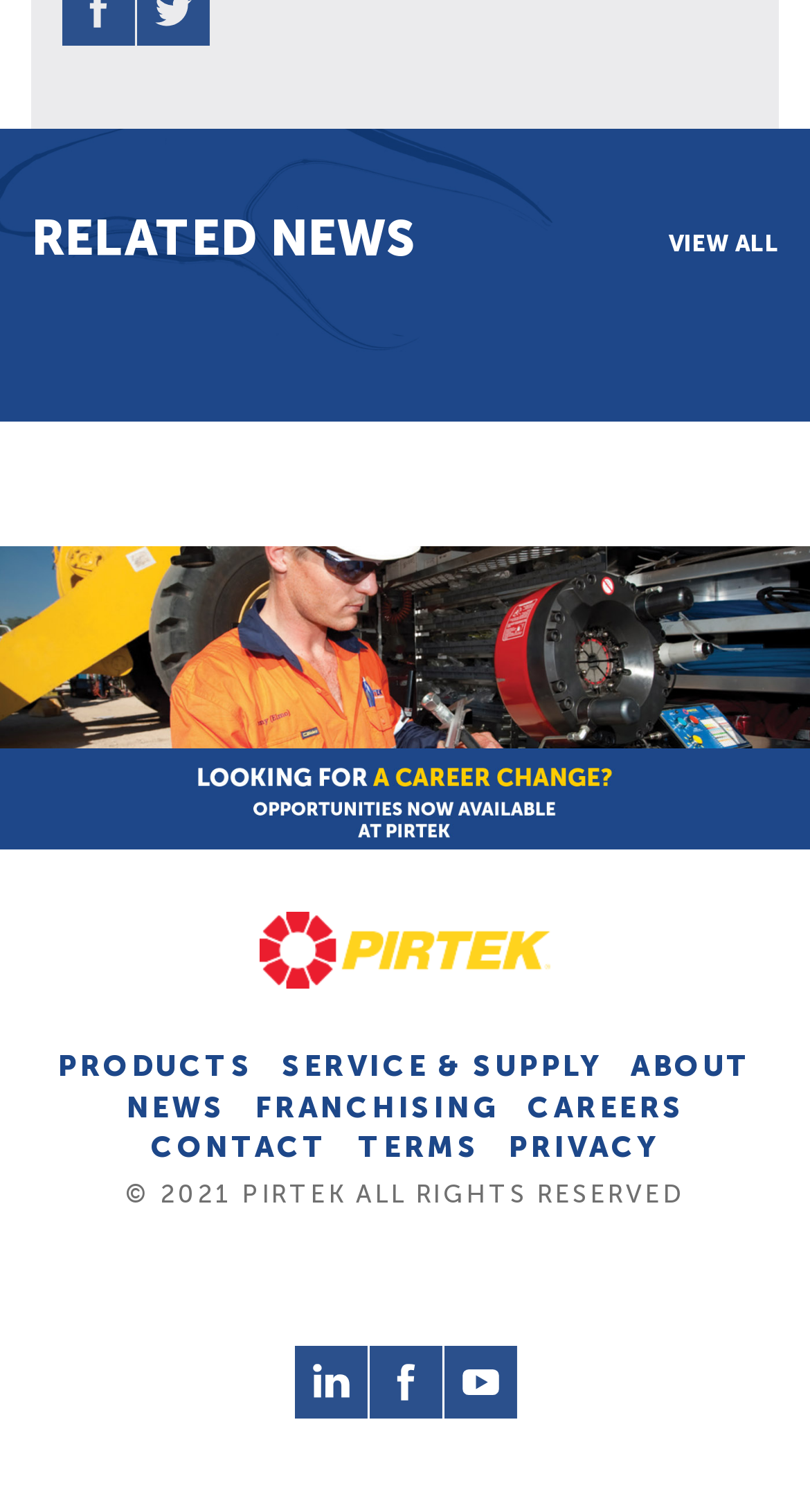Provide the bounding box coordinates for the specified HTML element described in this description: "View all". The coordinates should be four float numbers ranging from 0 to 1, in the format [left, top, right, bottom].

[0.826, 0.154, 0.962, 0.176]